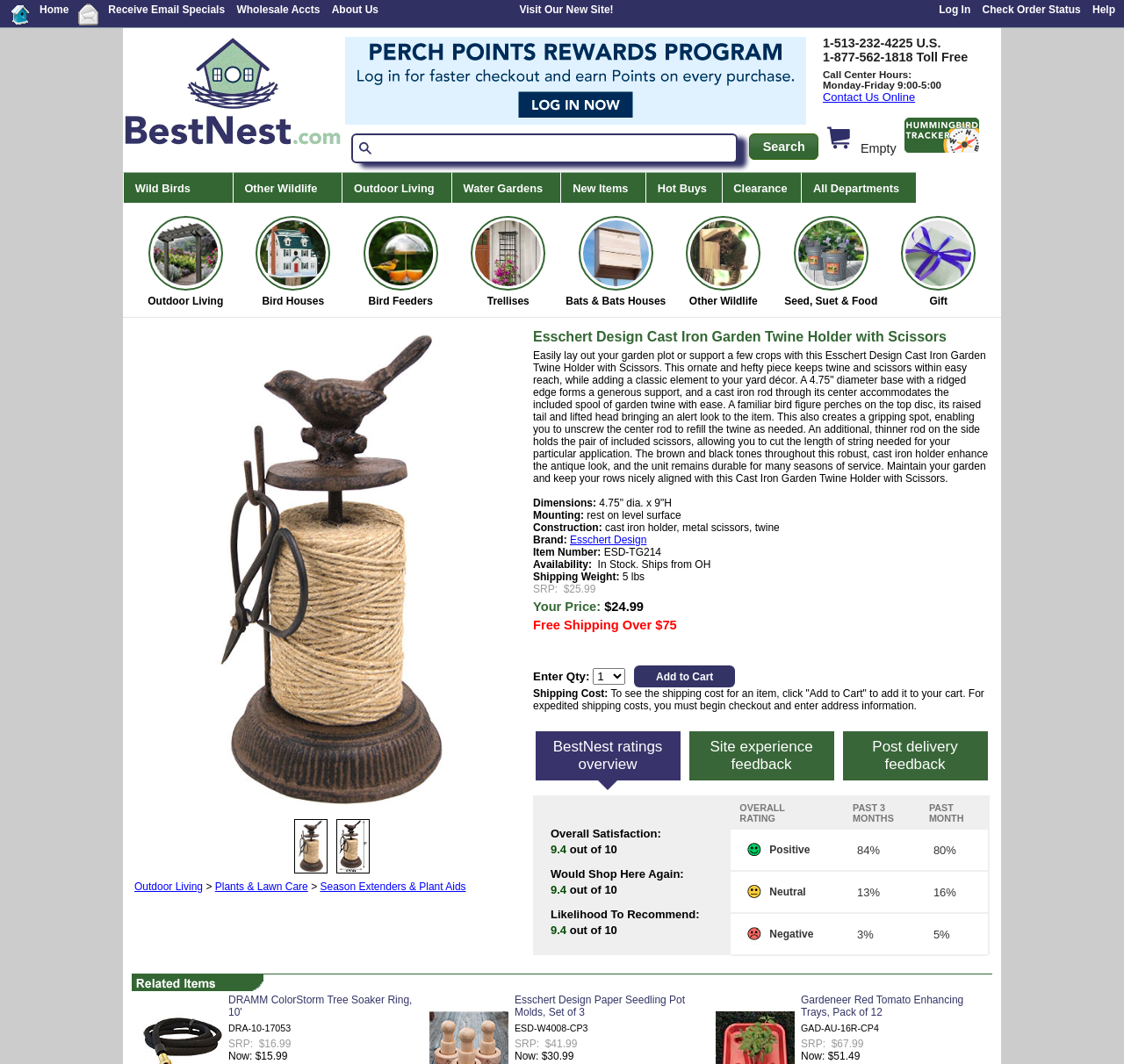Please specify the coordinates of the bounding box for the element that should be clicked to carry out this instruction: "Click on the Kingston KC2500 1TB NVMe M.2 SSD Review article". The coordinates must be four float numbers between 0 and 1, formatted as [left, top, right, bottom].

None